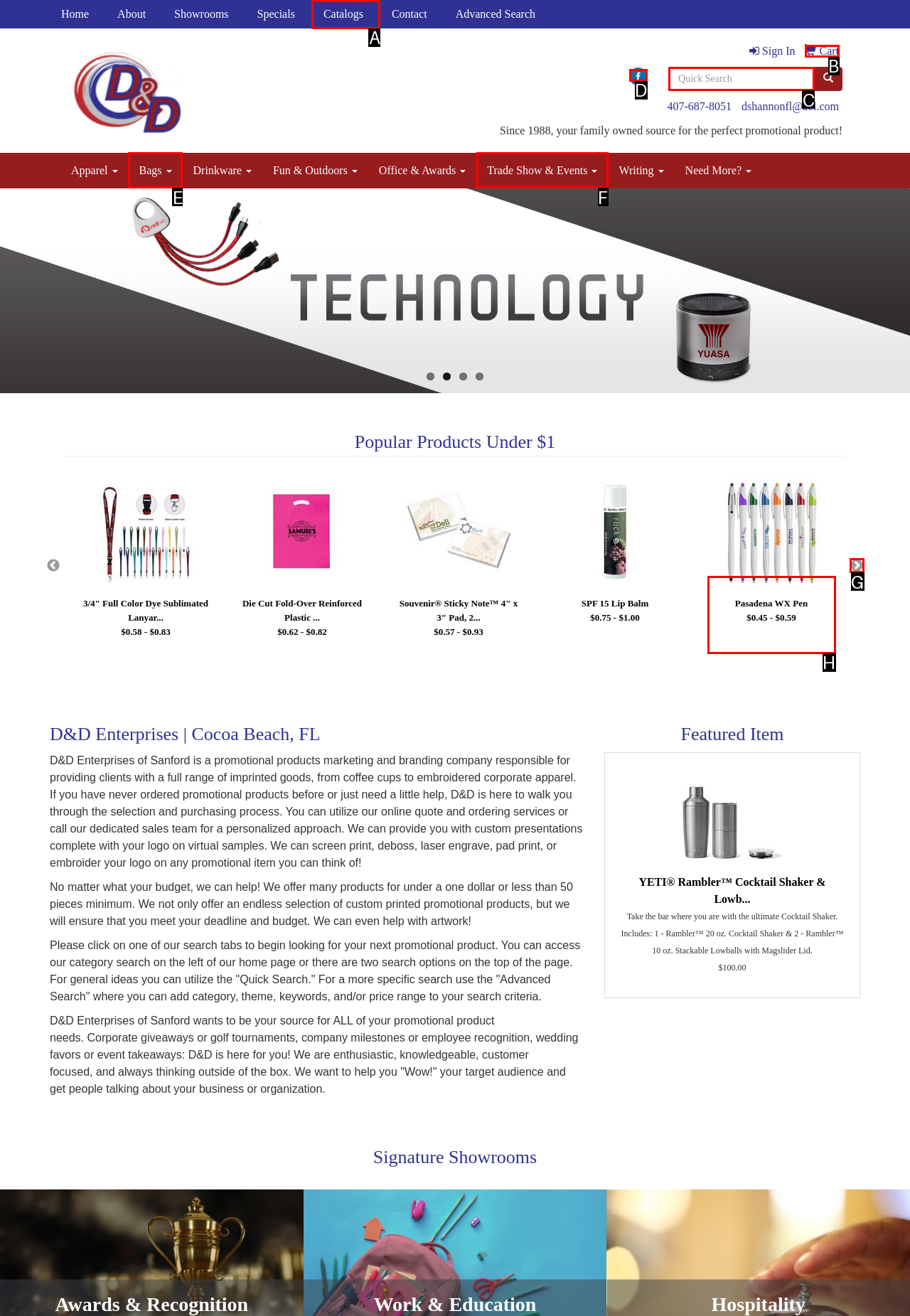Look at the highlighted elements in the screenshot and tell me which letter corresponds to the task: Click on the PRESS link.

None